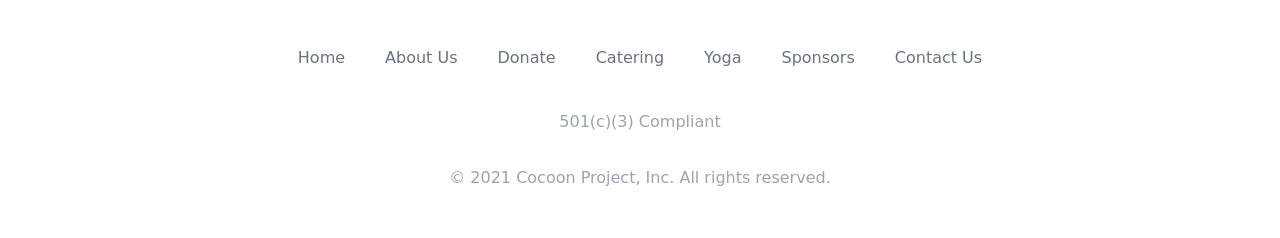Examine the image and give a thorough answer to the following question:
How many links are in the footer?

I counted the number of link elements within the navigation element with the label 'Footer' located at [0.009, 0.16, 0.991, 0.328]. I found 7 link elements with text such as 'Home', 'About Us', 'Donate', and so on. Therefore, there are 7 links in the footer.